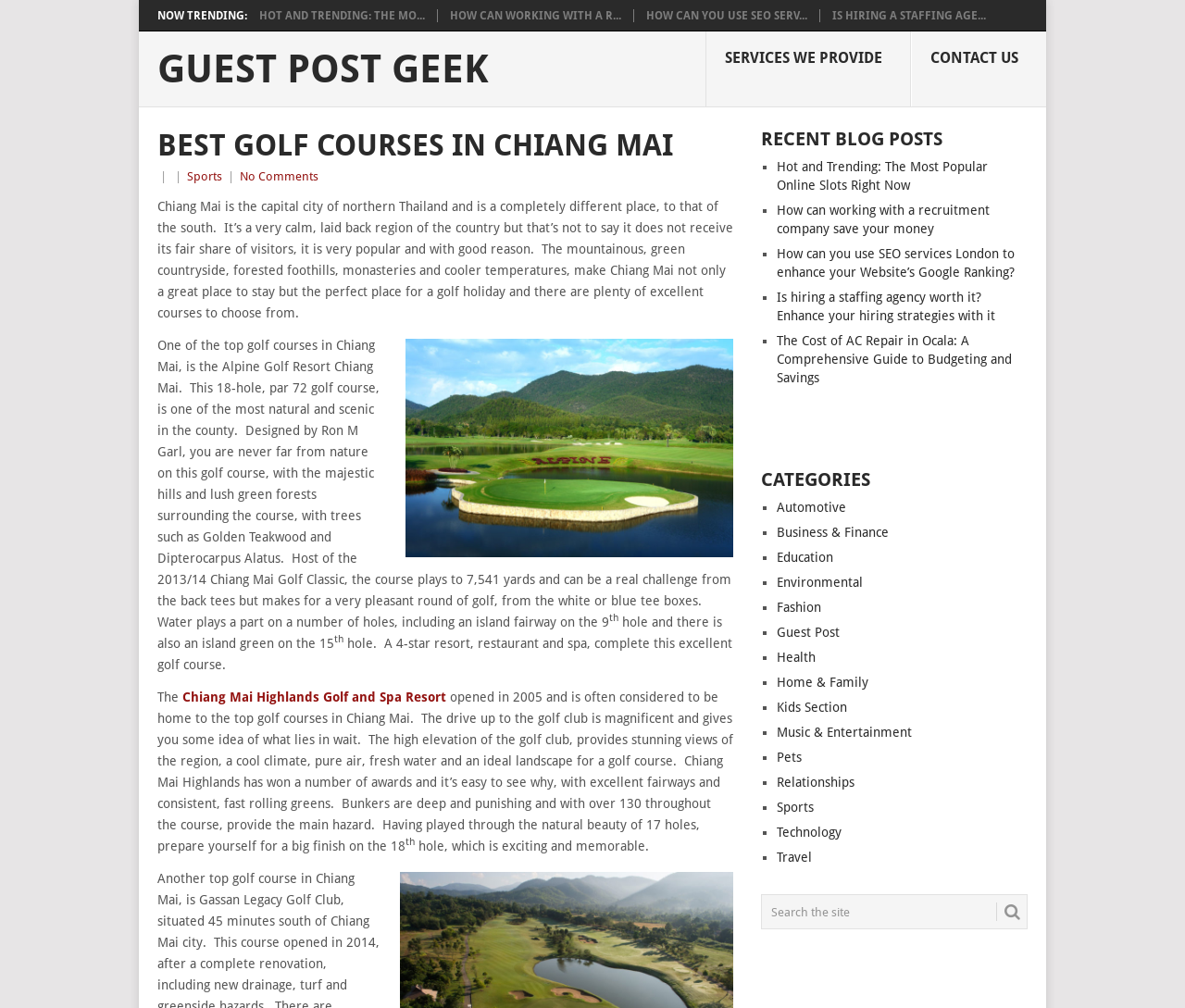Determine the bounding box coordinates for the region that must be clicked to execute the following instruction: "Search the site".

[0.642, 0.887, 0.867, 0.922]